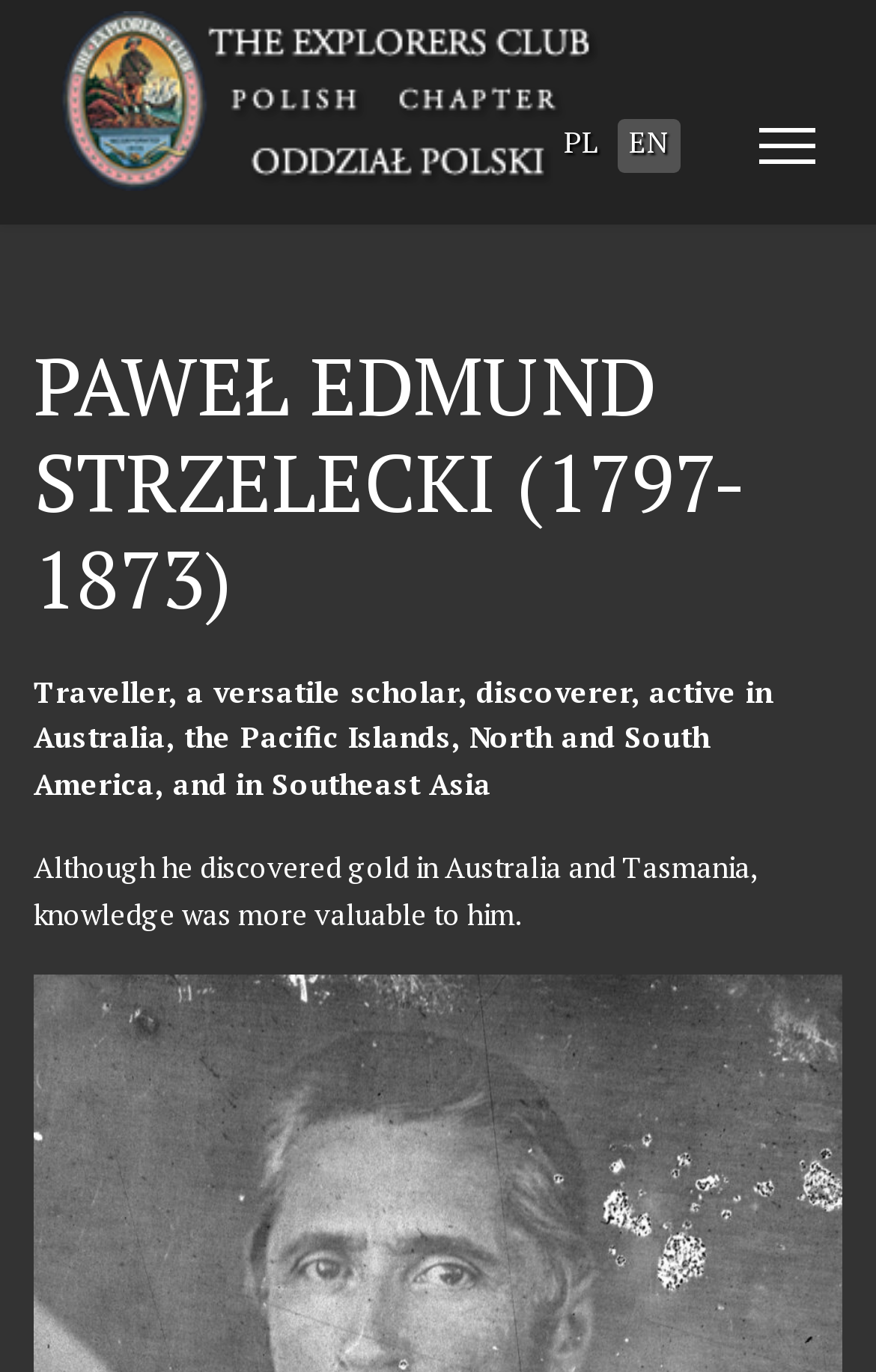Give a one-word or short phrase answer to this question: 
What is the name of the person described on this webpage?

Paweł Edmund Strzelecki